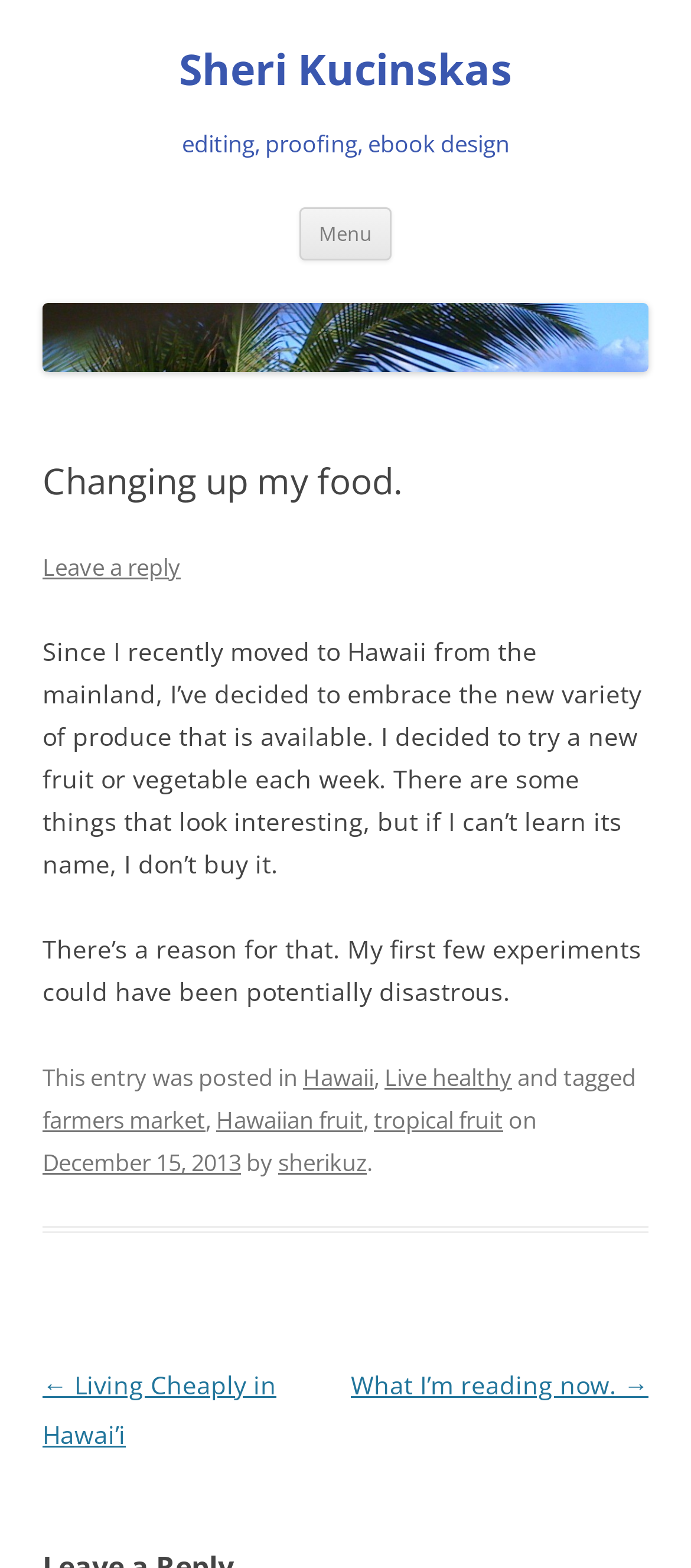Identify the bounding box coordinates necessary to click and complete the given instruction: "Leave a reply to the post".

[0.062, 0.352, 0.262, 0.372]